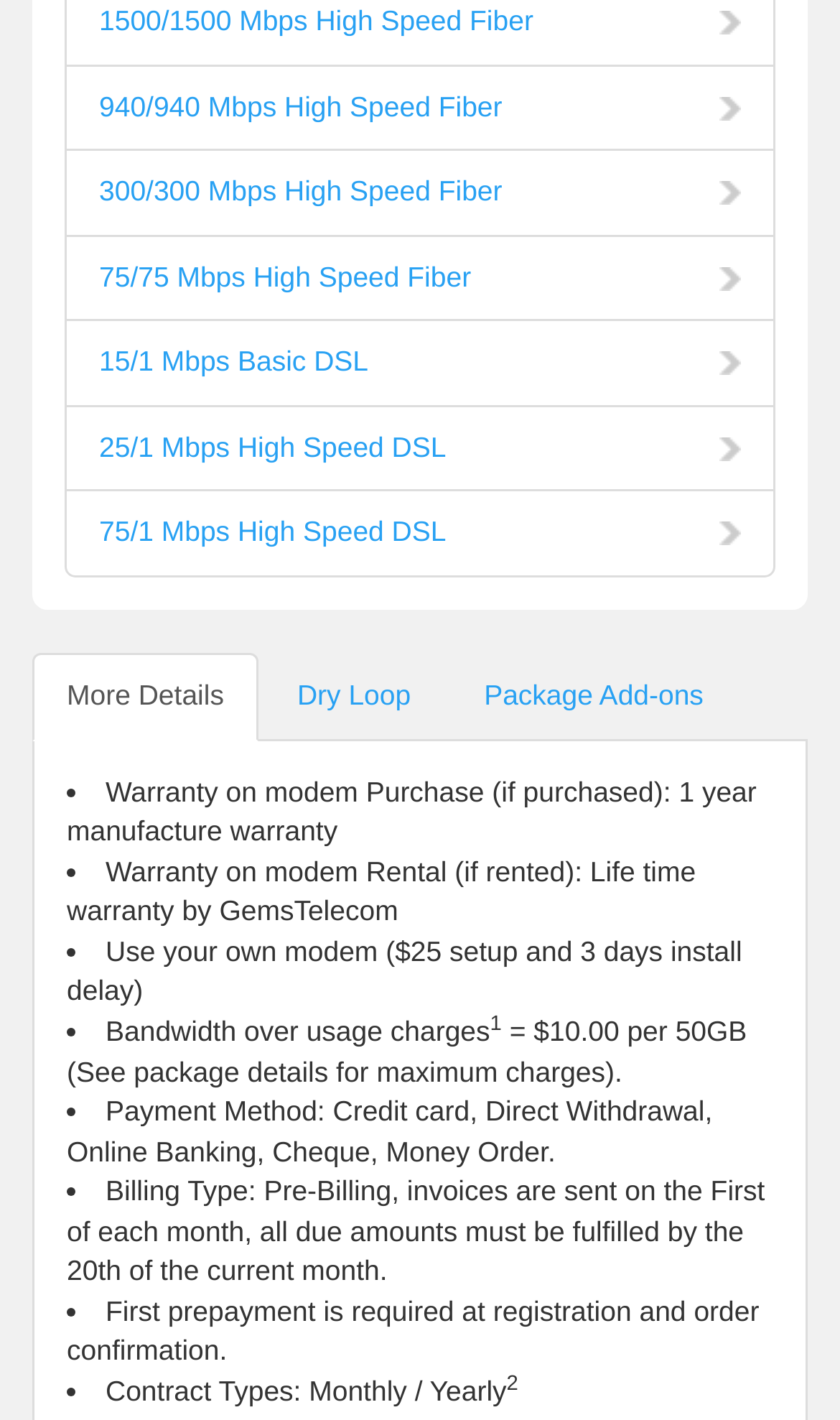Provide a short, one-word or phrase answer to the question below:
What is the fastest fiber internet speed offered?

940/940 Mbps